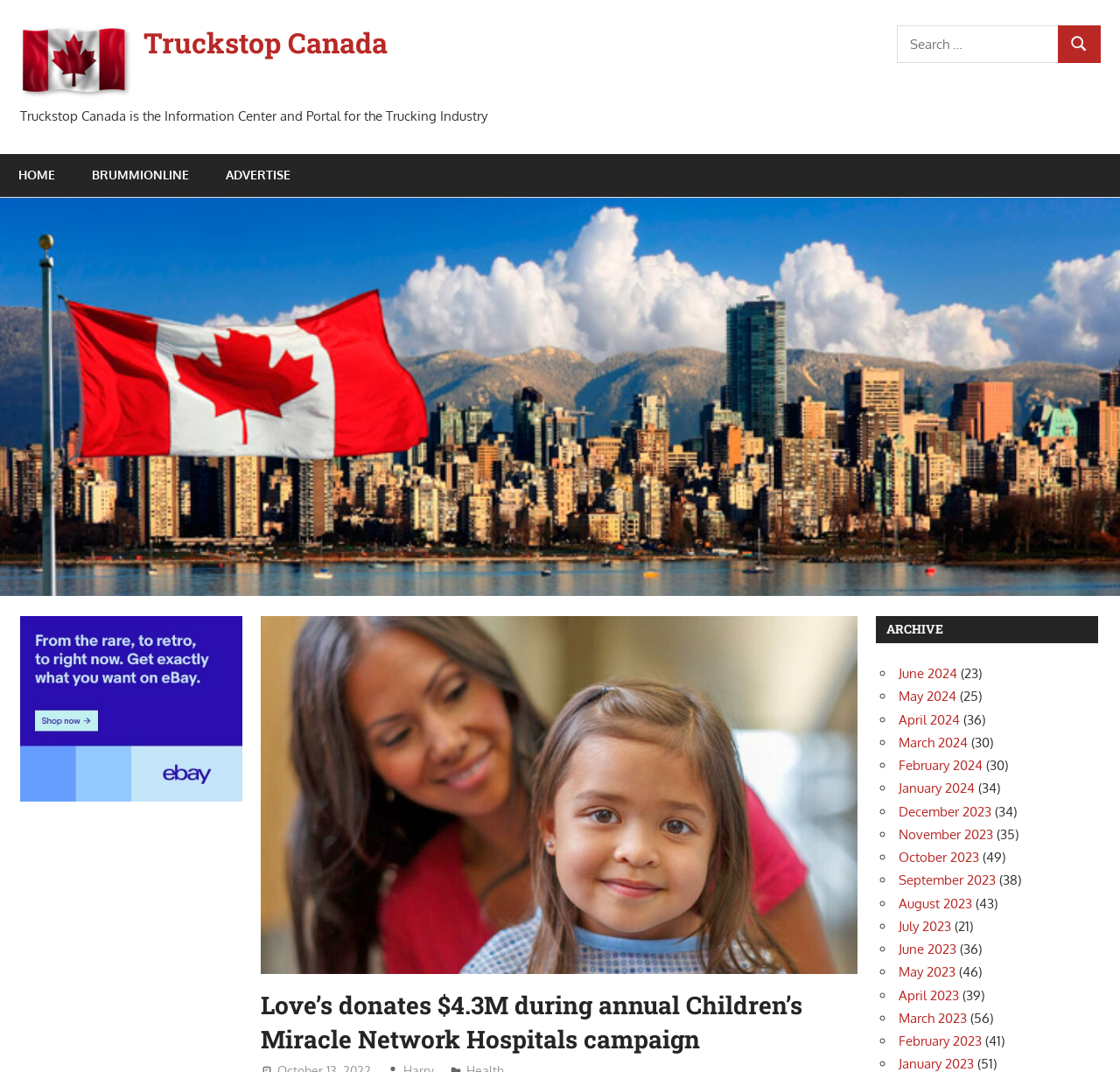Answer the following query with a single word or phrase:
What type of menu is displayed on the top-left corner?

Primary Menu